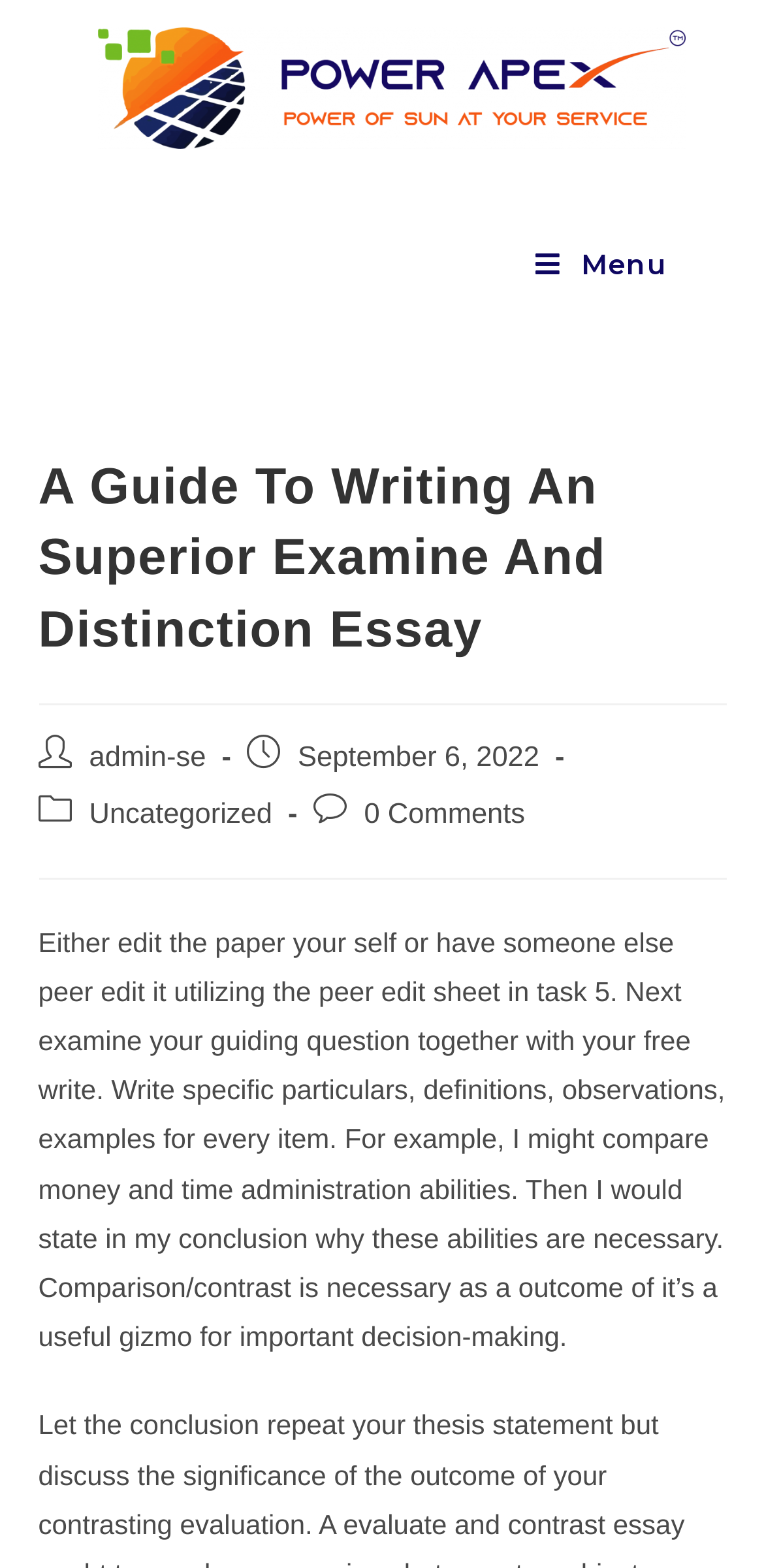What is the name of the website?
Carefully examine the image and provide a detailed answer to the question.

The name of the website can be found in the top-left corner of the webpage, where the logo 'Power Apex' is displayed.